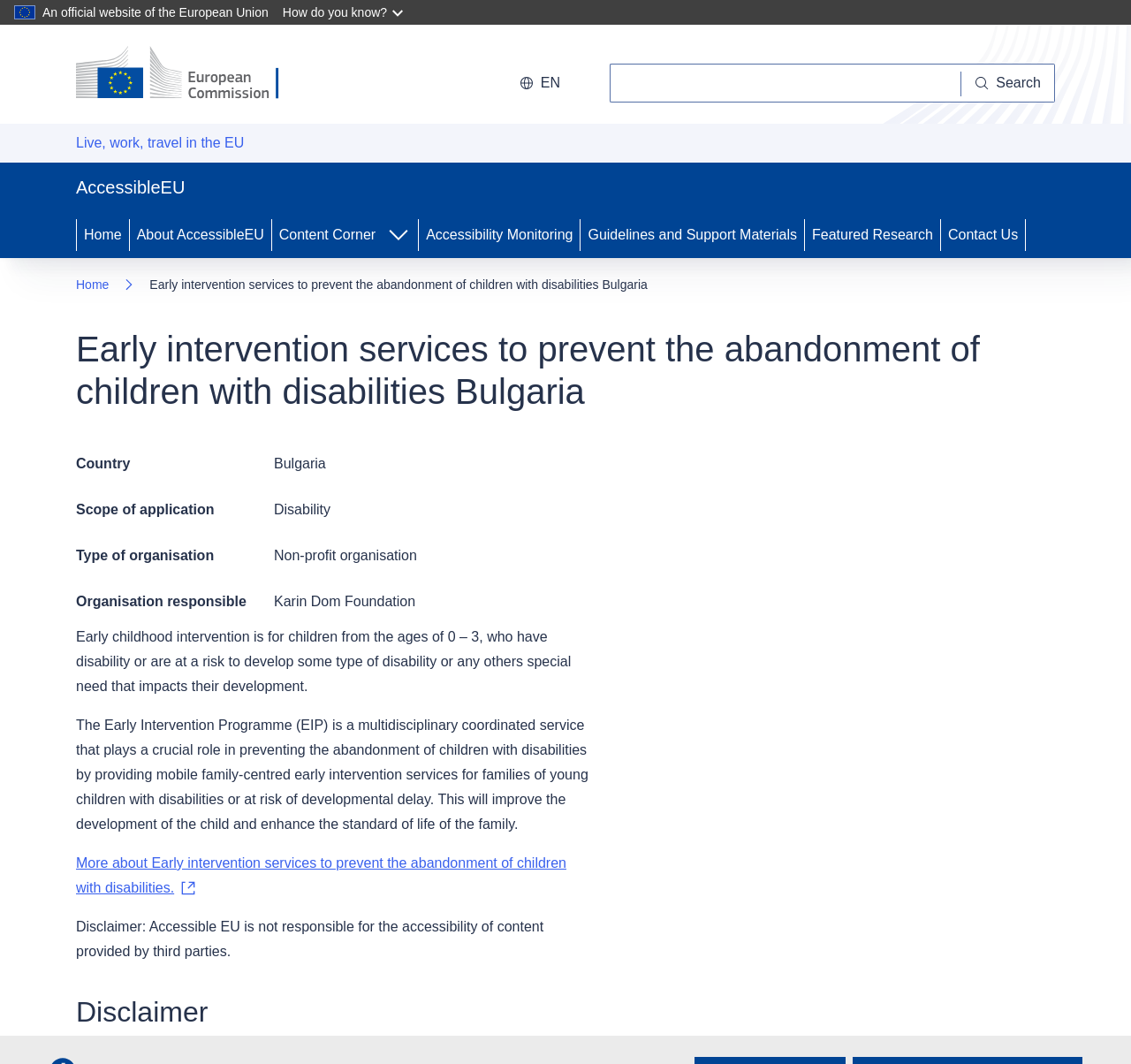What is the title or heading displayed on the webpage?

Early intervention services to prevent the abandonment of children with disabilities Bulgaria